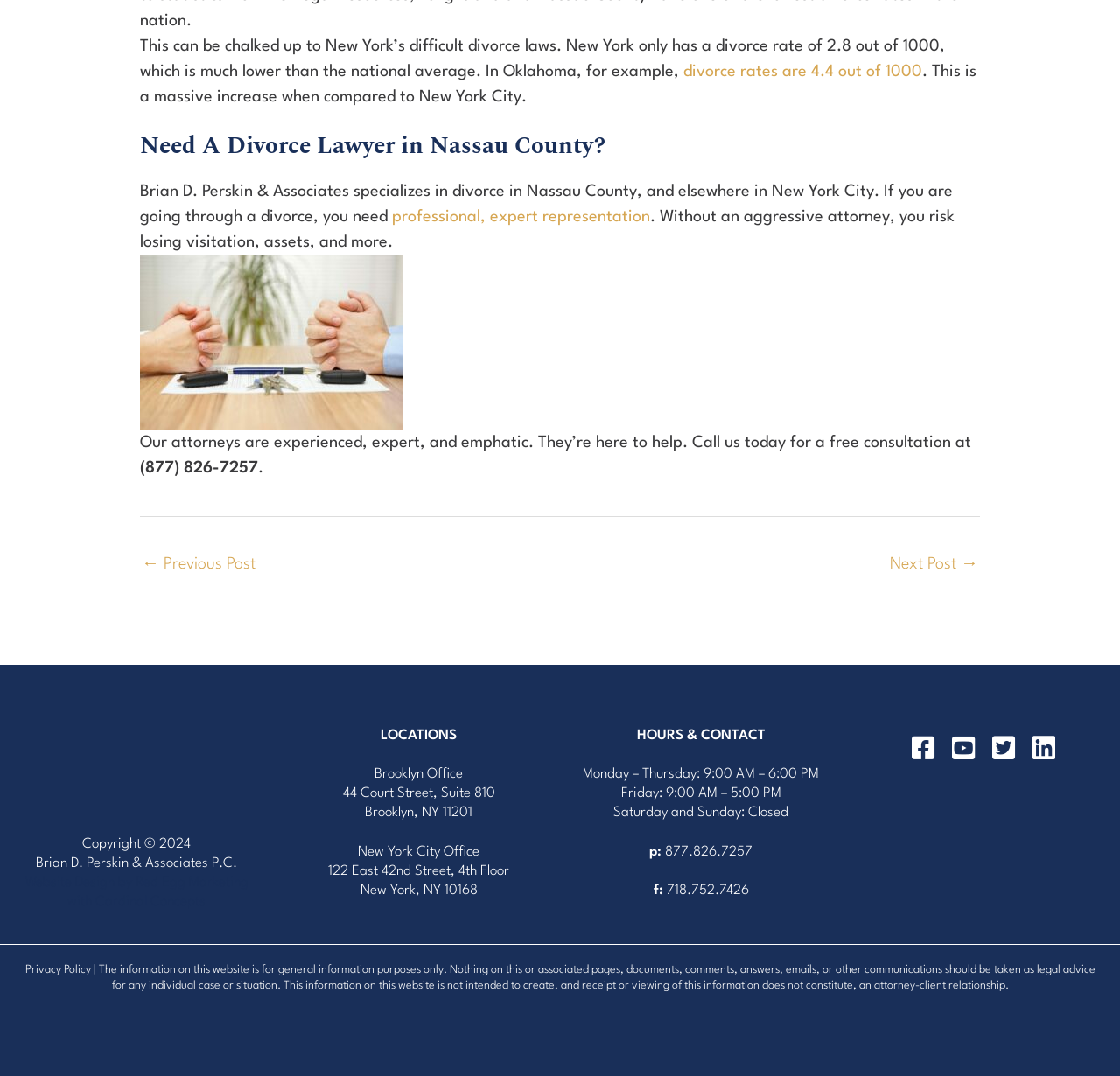Pinpoint the bounding box coordinates of the element you need to click to execute the following instruction: "Visit the website design page". The bounding box should be represented by four float numbers between 0 and 1, in the format [left, top, right, bottom].

[0.022, 0.814, 0.222, 0.827]